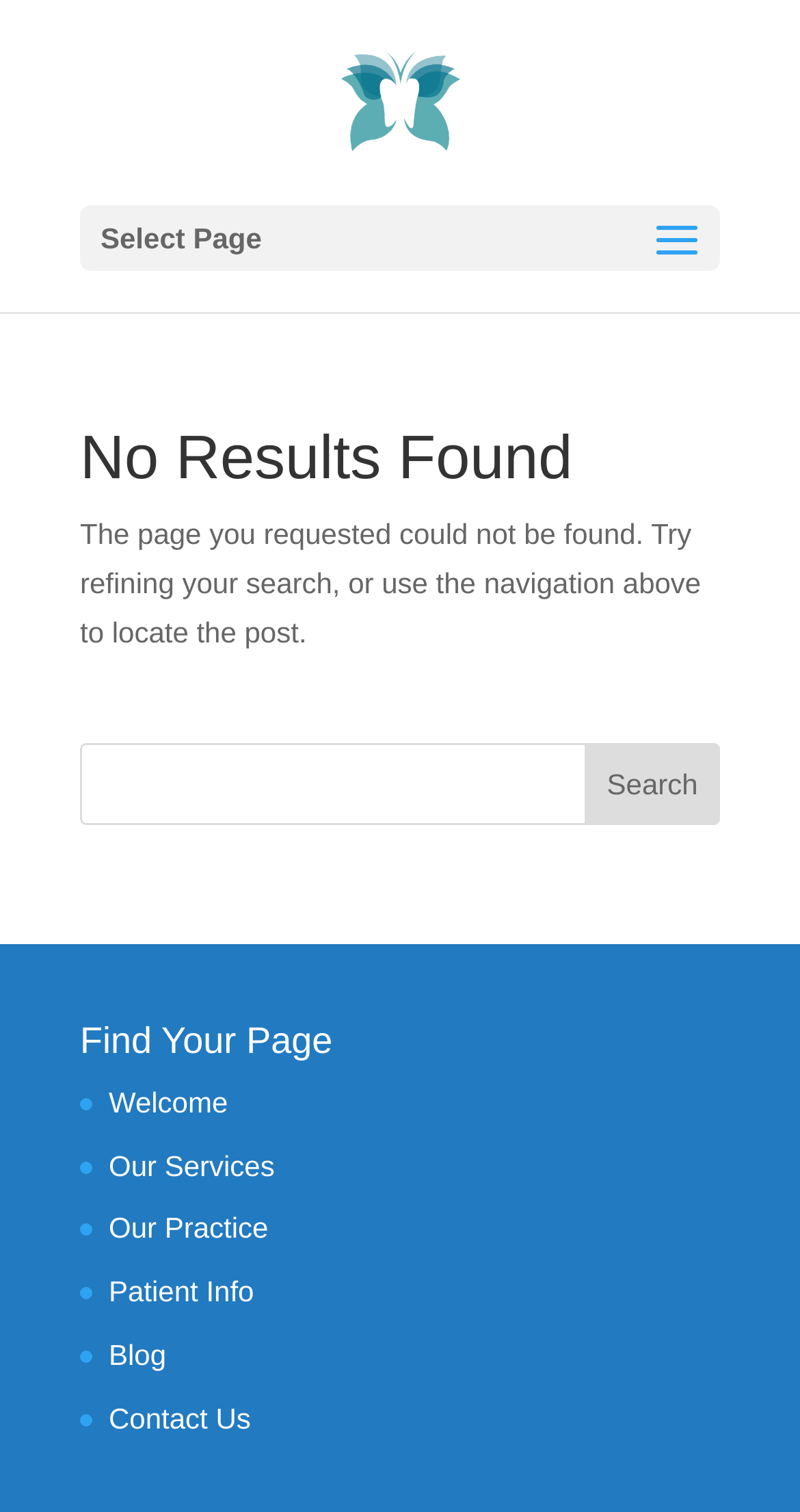Provide the bounding box coordinates of the HTML element described by the text: "Patient Info".

[0.136, 0.843, 0.318, 0.865]